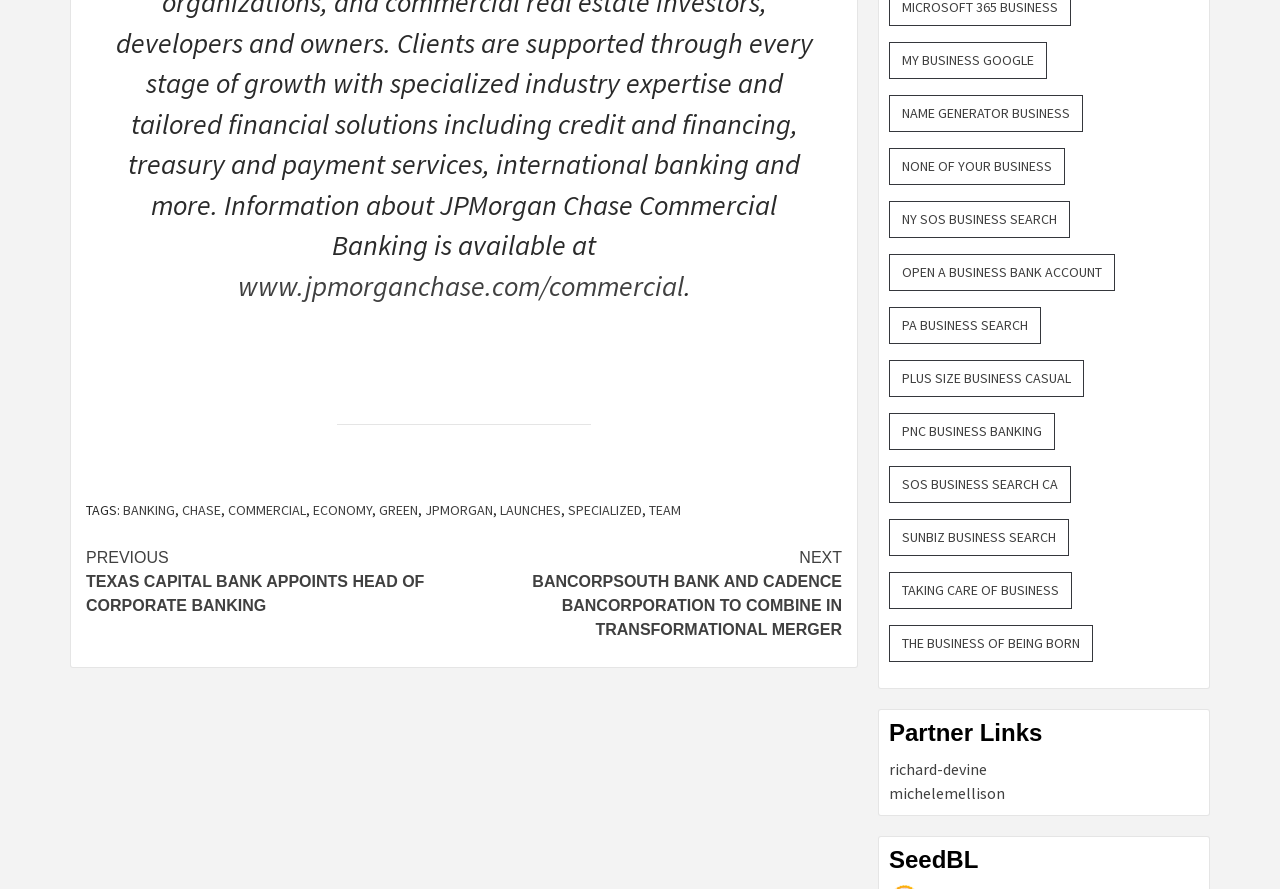Please answer the following question using a single word or phrase: What is the first tag listed?

BANKING